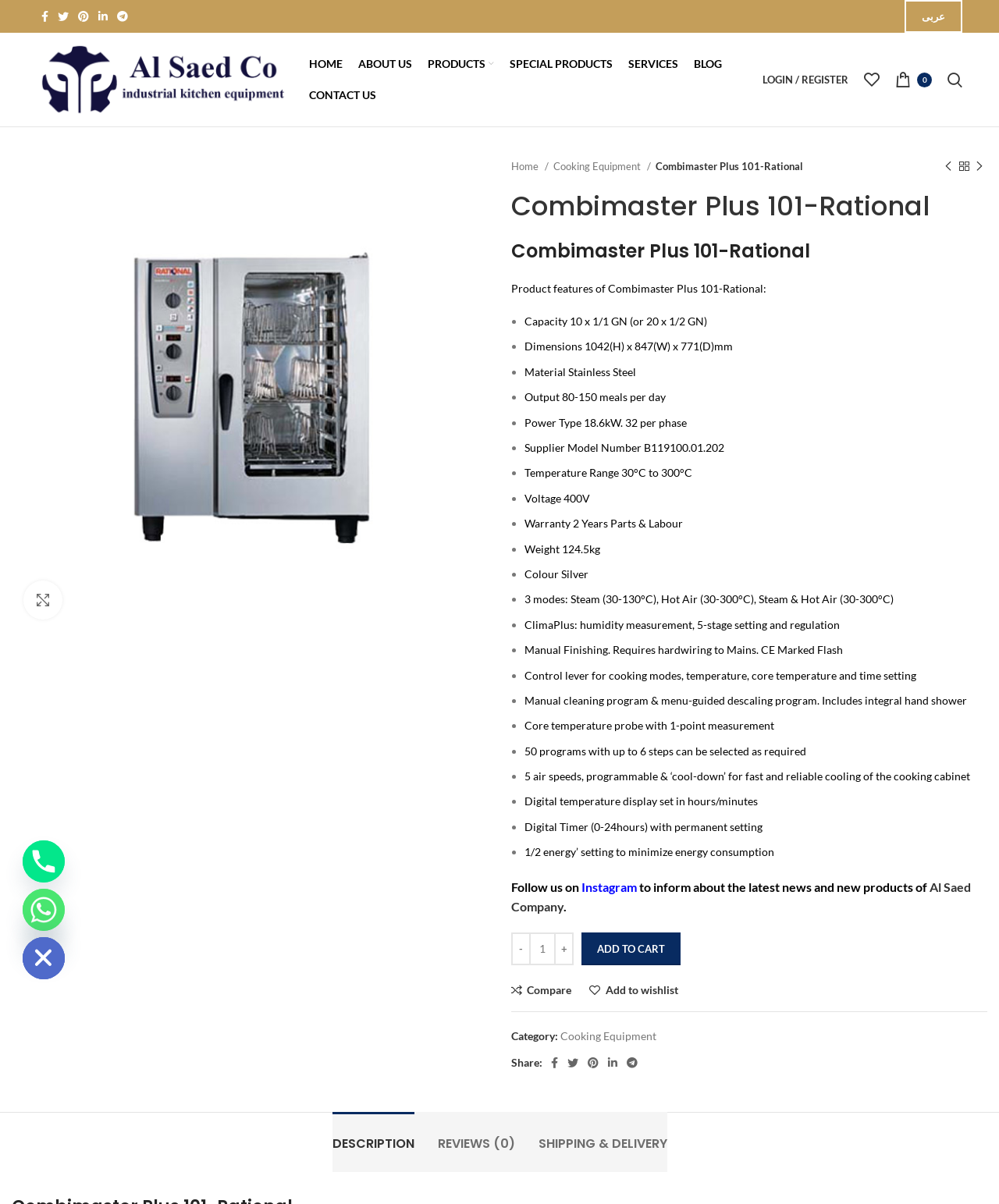Pinpoint the bounding box coordinates of the element that must be clicked to accomplish the following instruction: "Enlarge the product image". The coordinates should be in the format of four float numbers between 0 and 1, i.e., [left, top, right, bottom].

[0.023, 0.482, 0.062, 0.515]